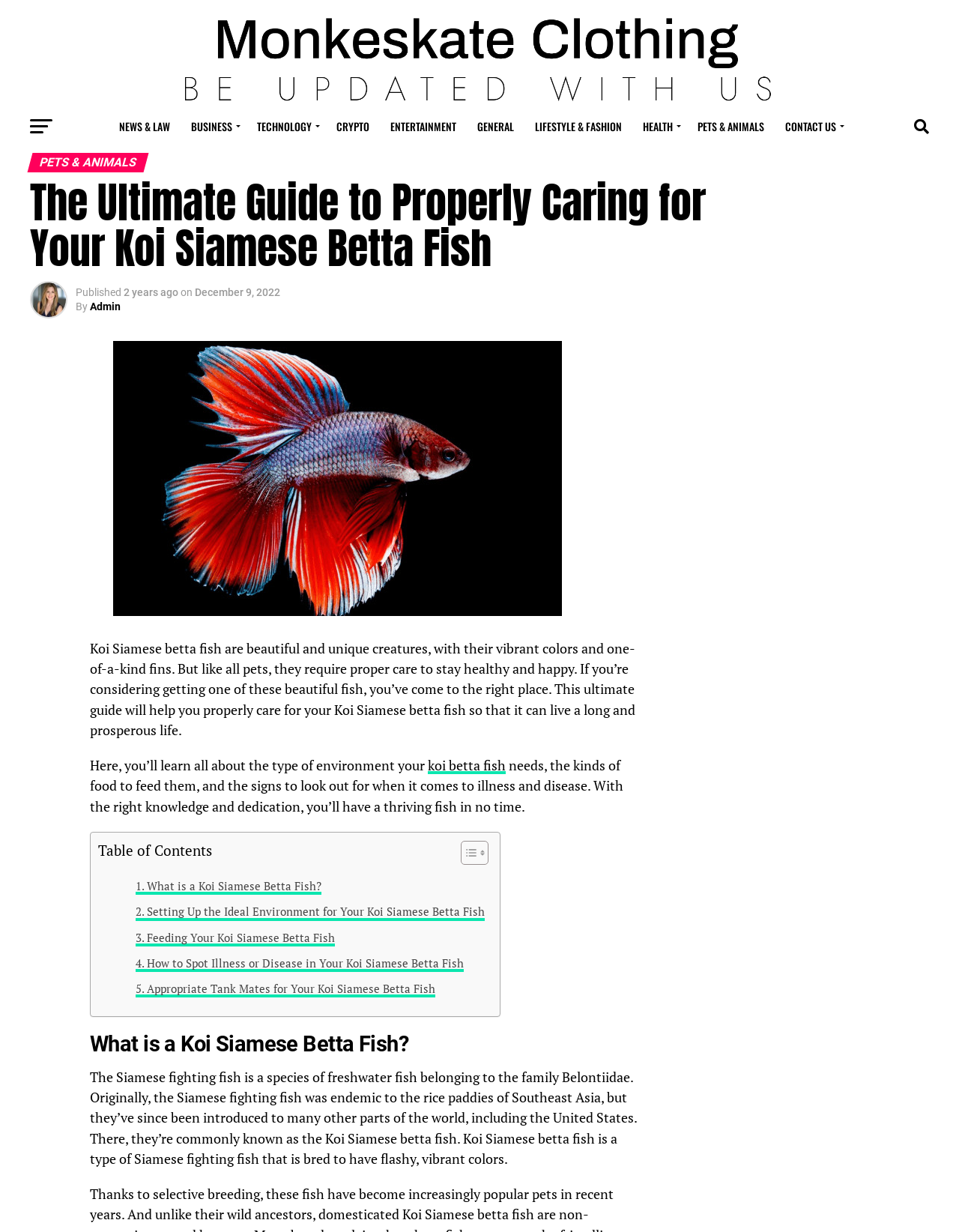Please mark the clickable region by giving the bounding box coordinates needed to complete this instruction: "Toggle the Table of Content".

[0.469, 0.682, 0.505, 0.703]